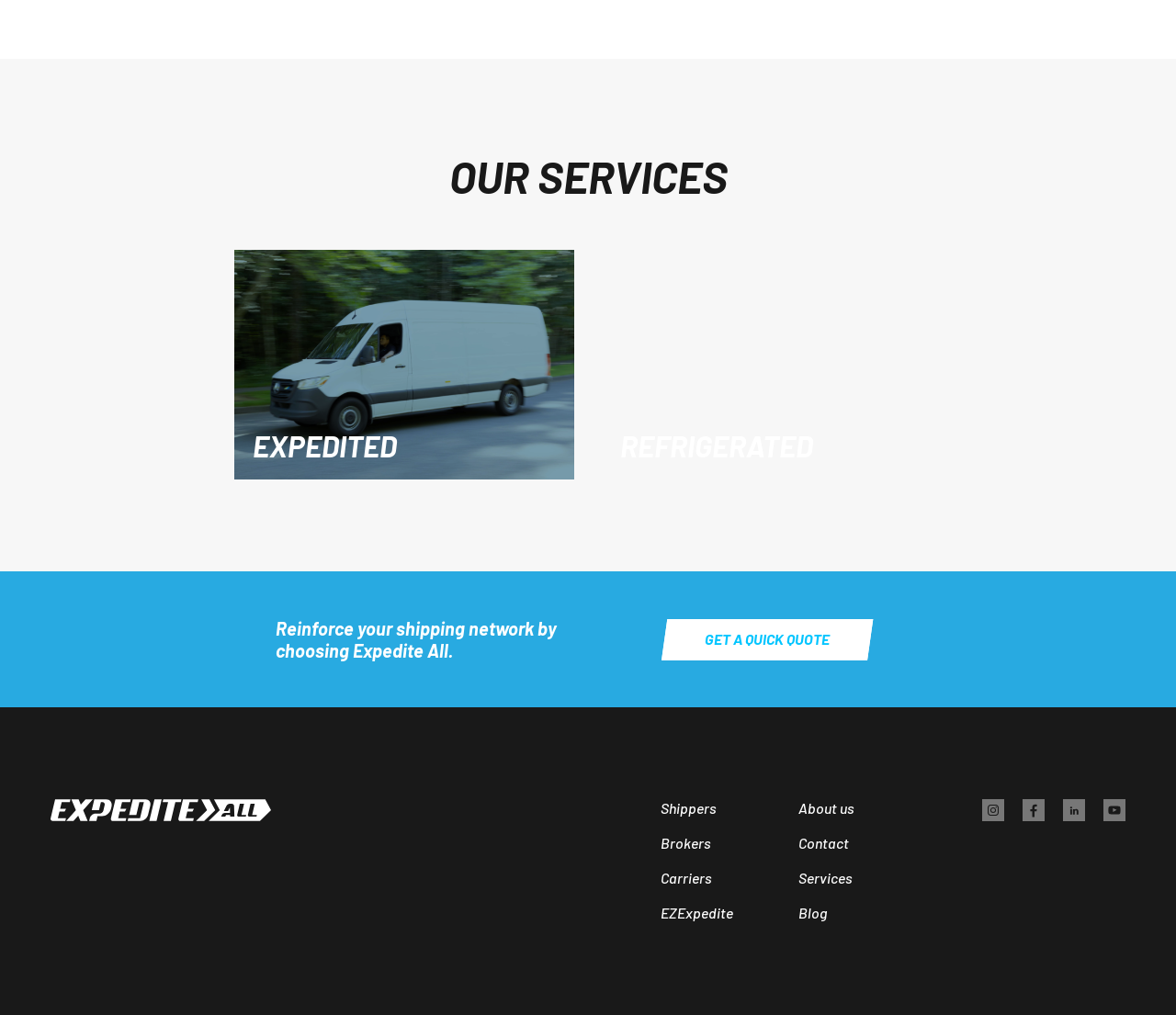Answer this question in one word or a short phrase: What is the main service offered by this company?

Shipping services